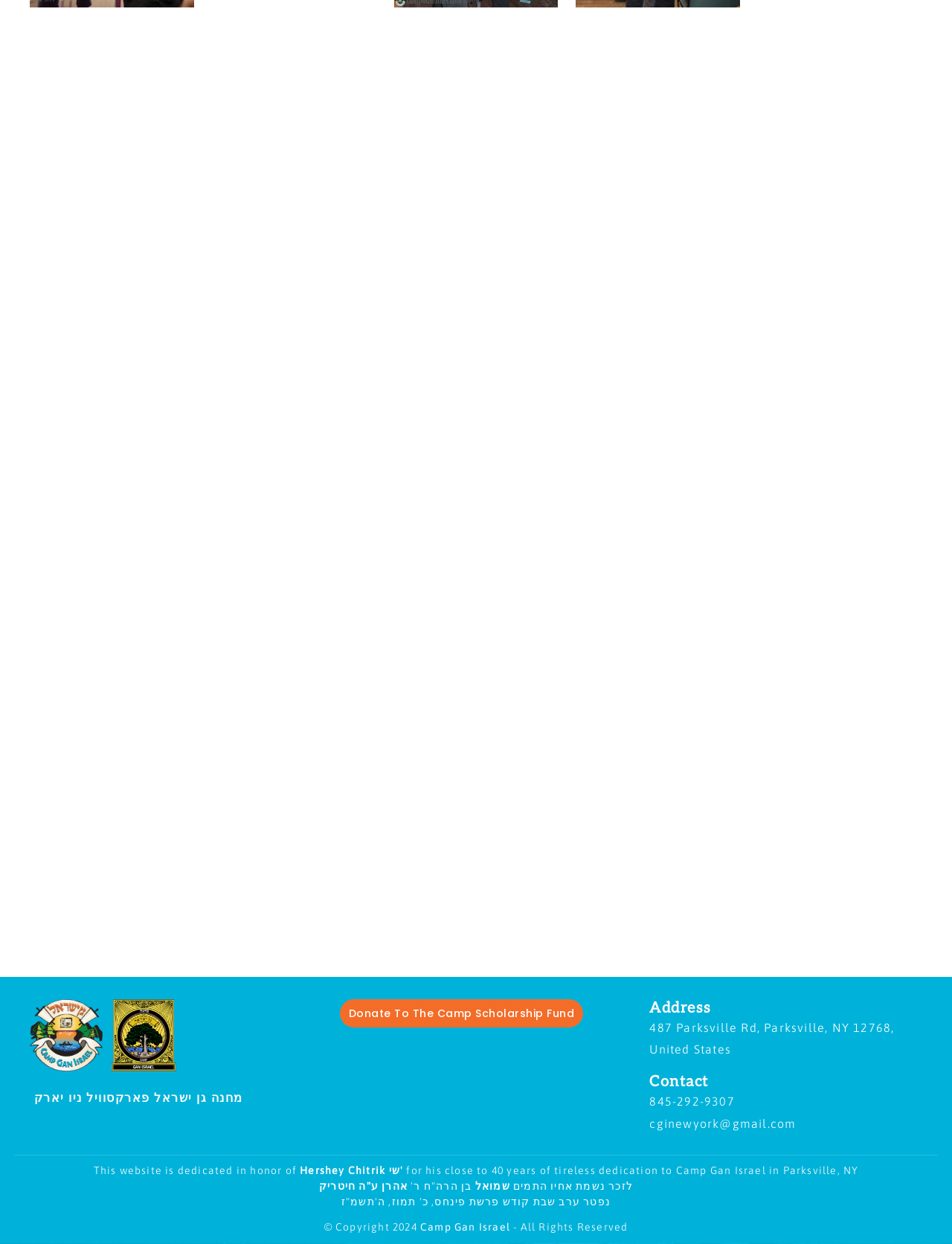What is the phone number of the camp?
Using the image as a reference, answer the question in detail.

The phone number of the camp can be found in the footer section of the webpage, under the 'Contact' heading in the 'Footer Widget 3' section.